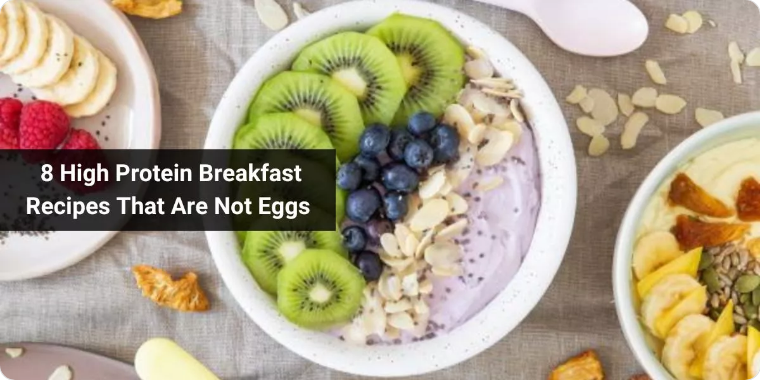What other fruits are present in the breakfast scene?
Please give a detailed answer to the question using the information shown in the image.

Besides kiwi, the caption mentions sliced bananas and raspberries as additional elements of the breakfast scene, highlighting a variety of nutritious choices to kickstart the day.